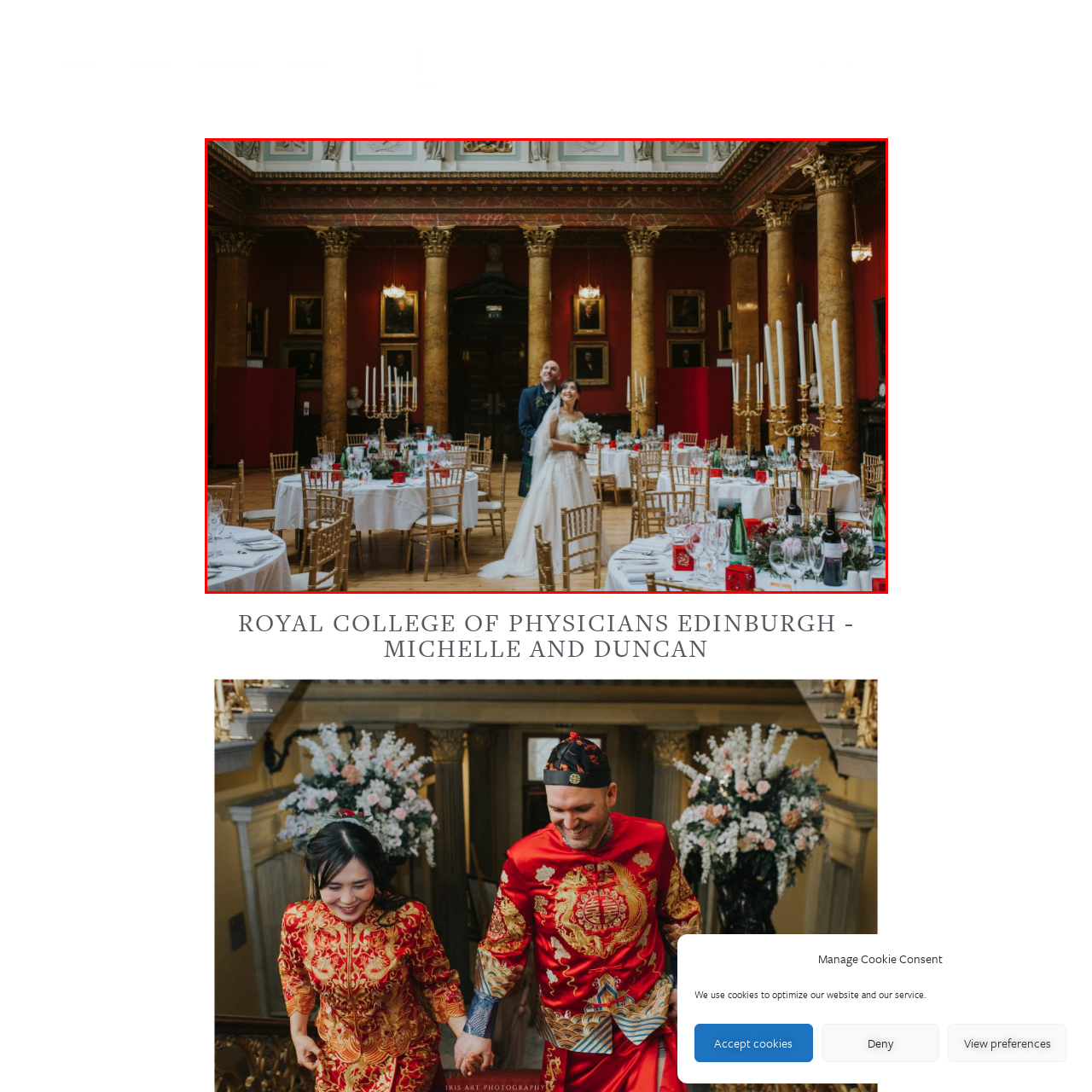What type of attire is the groom wearing?
Pay attention to the image part enclosed by the red bounding box and answer the question using a single word or a short phrase.

Classic formal